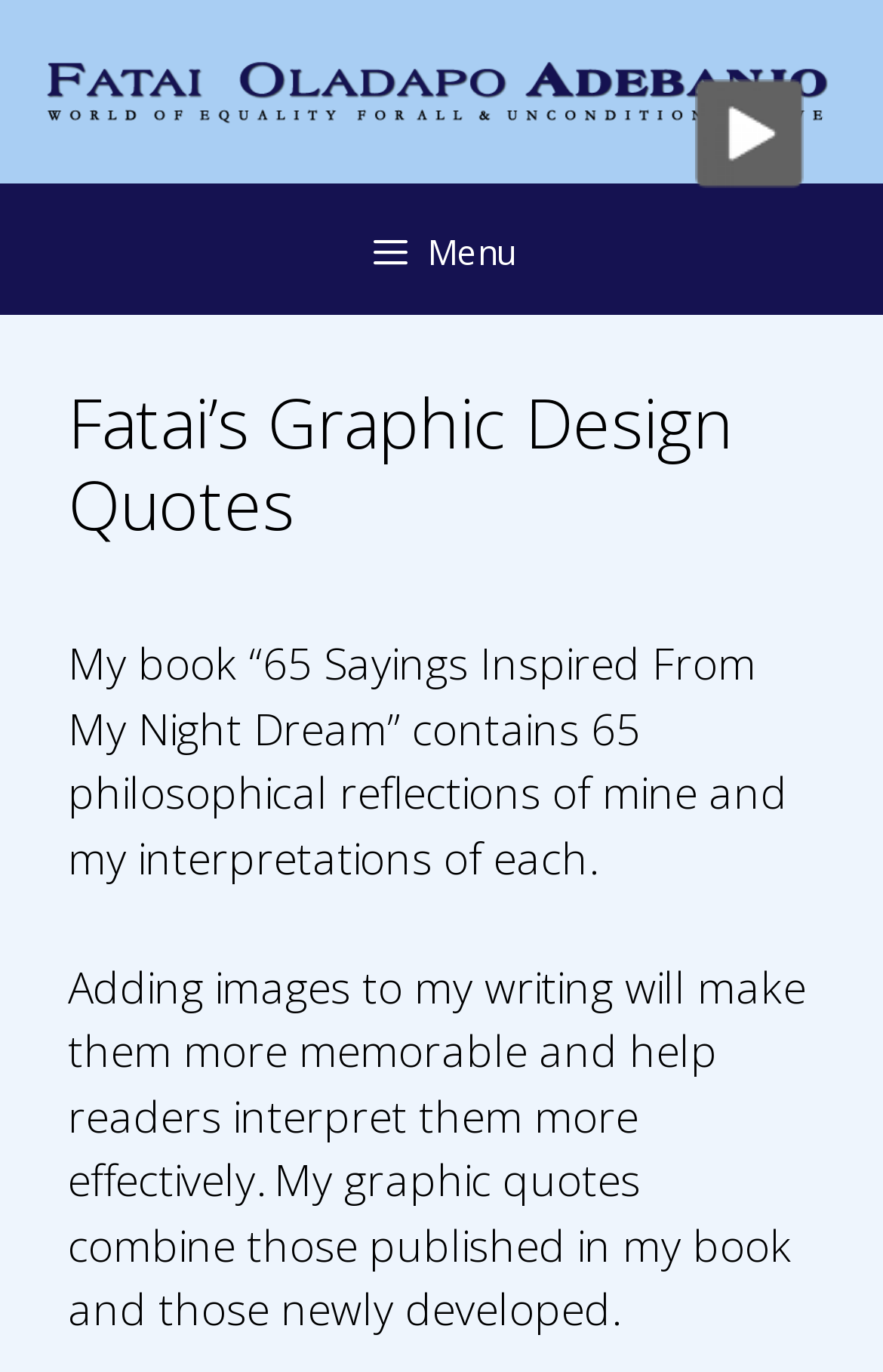How many philosophical reflections are in the book?
Offer a detailed and exhaustive answer to the question.

The number of philosophical reflections in the book can be found in the text description on the webpage, which states 'My book “65 Sayings Inspired From My Night Dream” contains 65 philosophical reflections of mine and my interpretations of each.'.